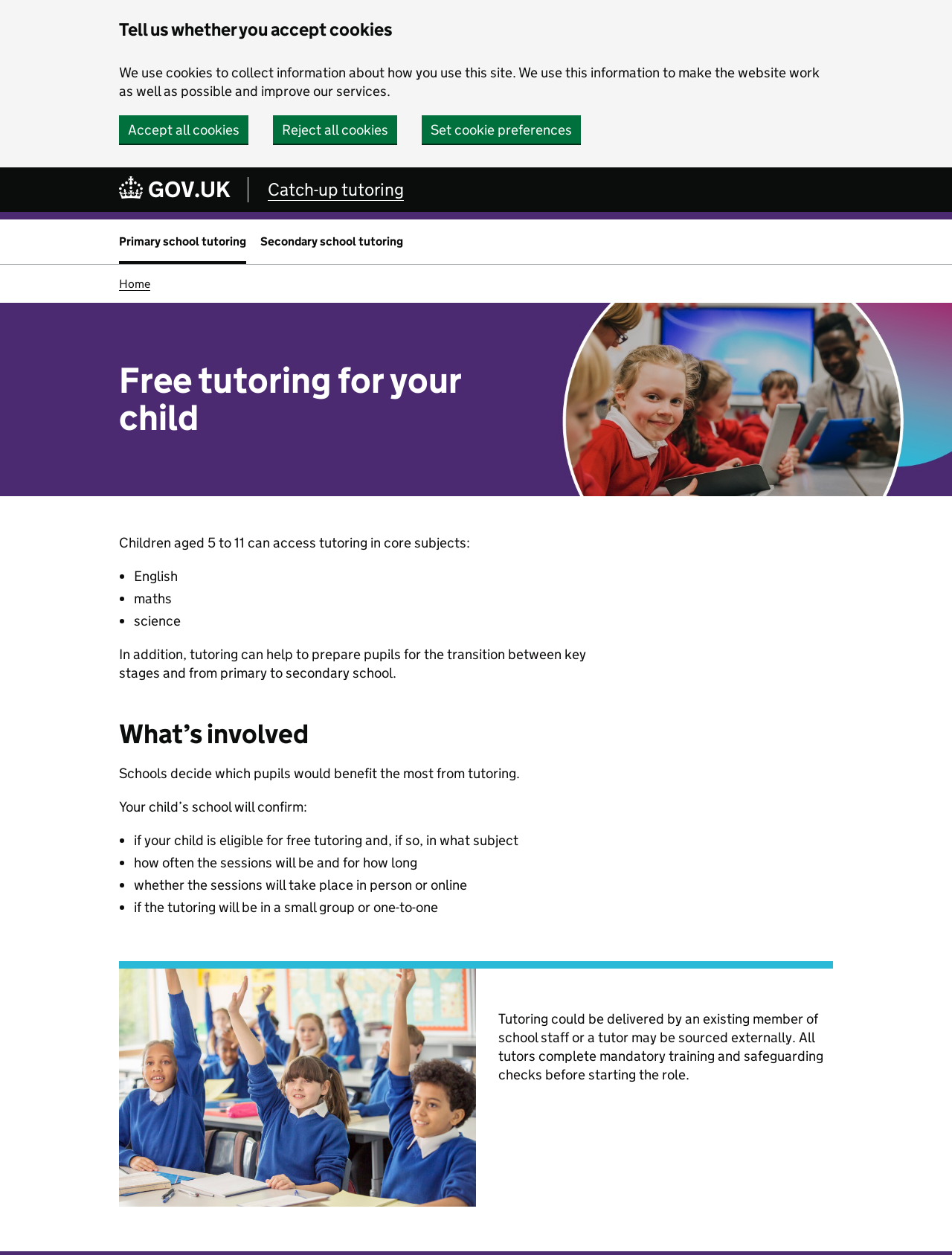Kindly determine the bounding box coordinates for the clickable area to achieve the given instruction: "Click on 'Primary school tutoring'".

[0.125, 0.175, 0.259, 0.21]